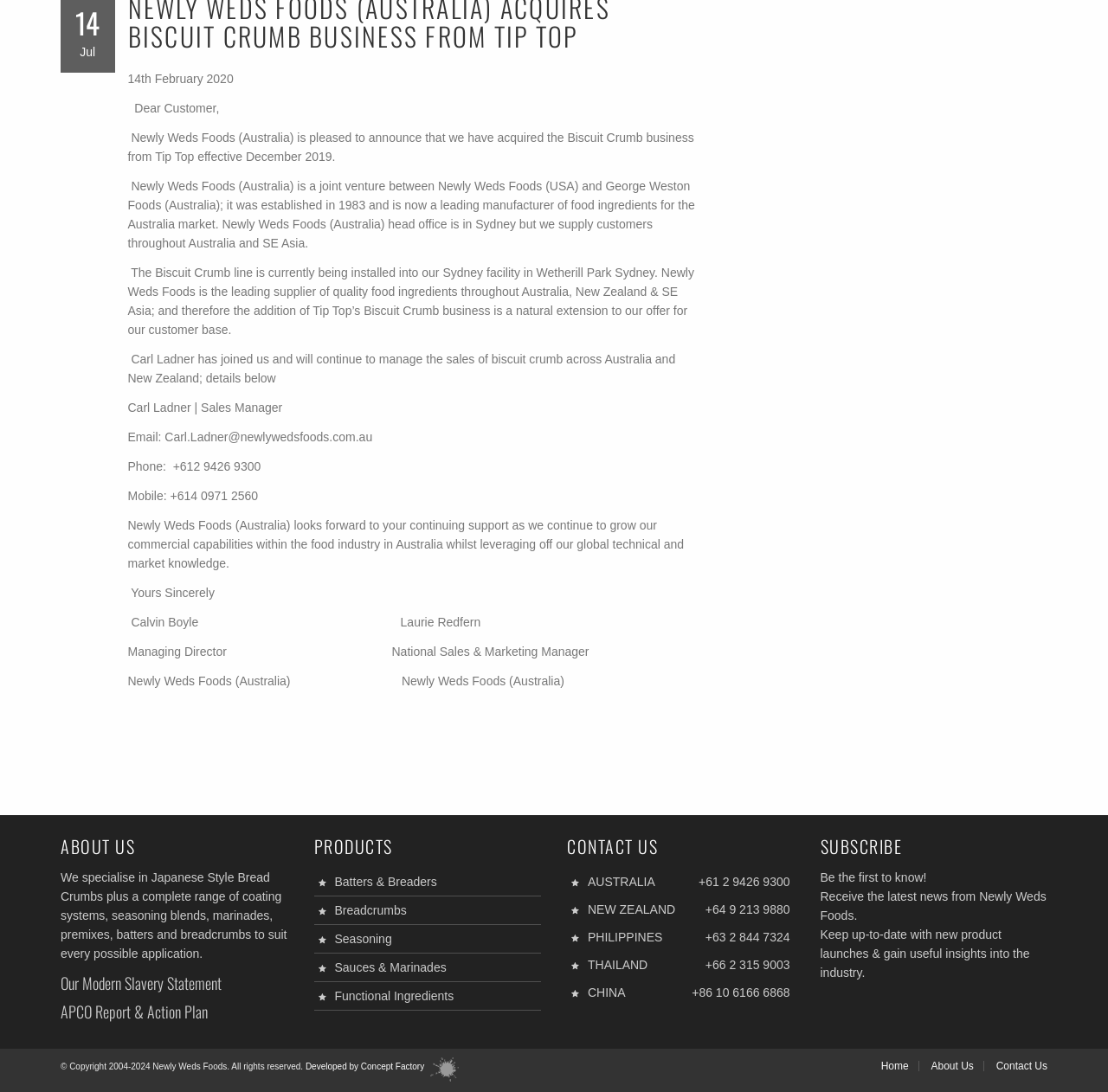Given the webpage screenshot and the description, determine the bounding box coordinates (top-left x, top-left y, bottom-right x, bottom-right y) that define the location of the UI element matching this description: THAILAND

[0.53, 0.877, 0.585, 0.89]